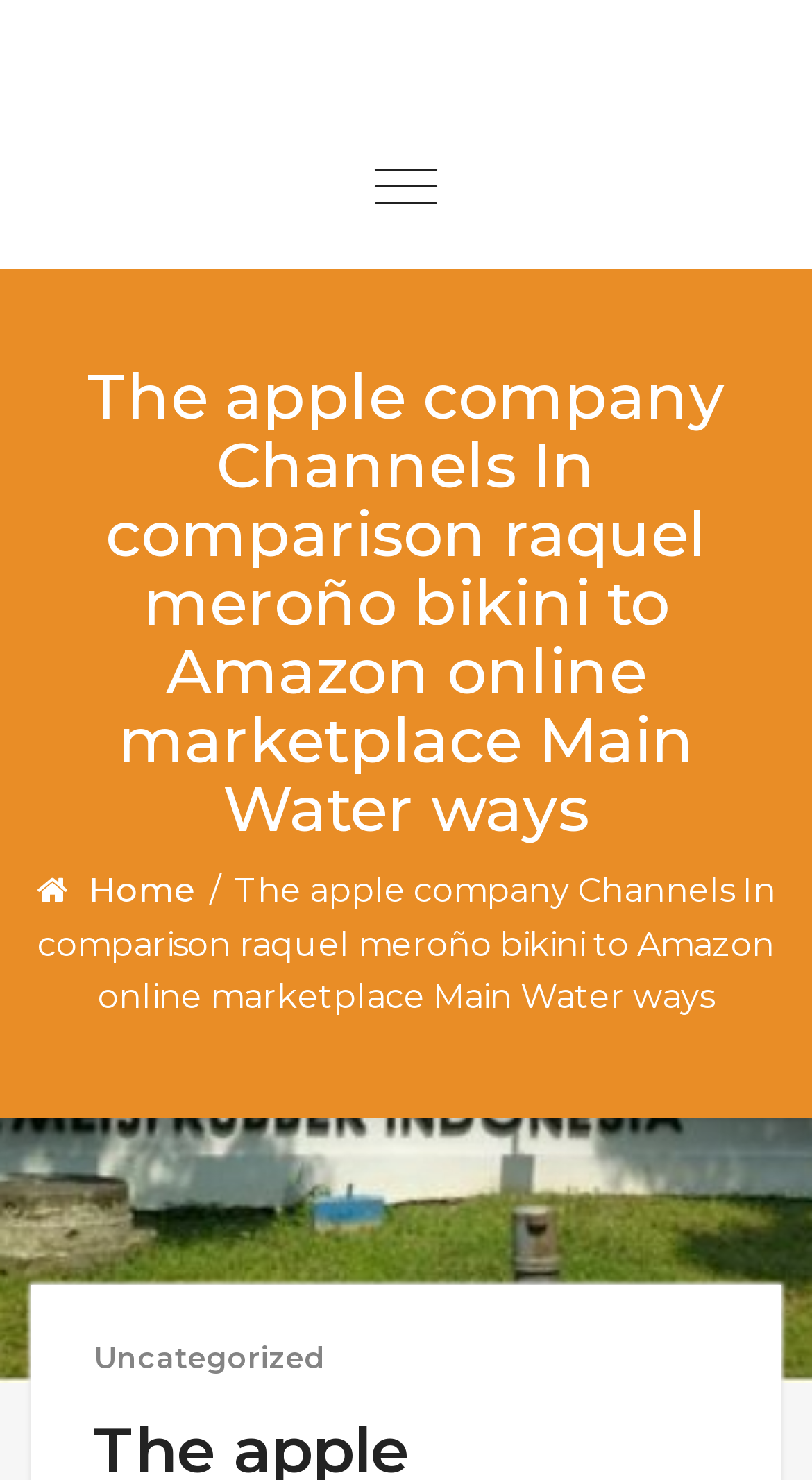How many navigation links are there?
Look at the image and answer the question using a single word or phrase.

2